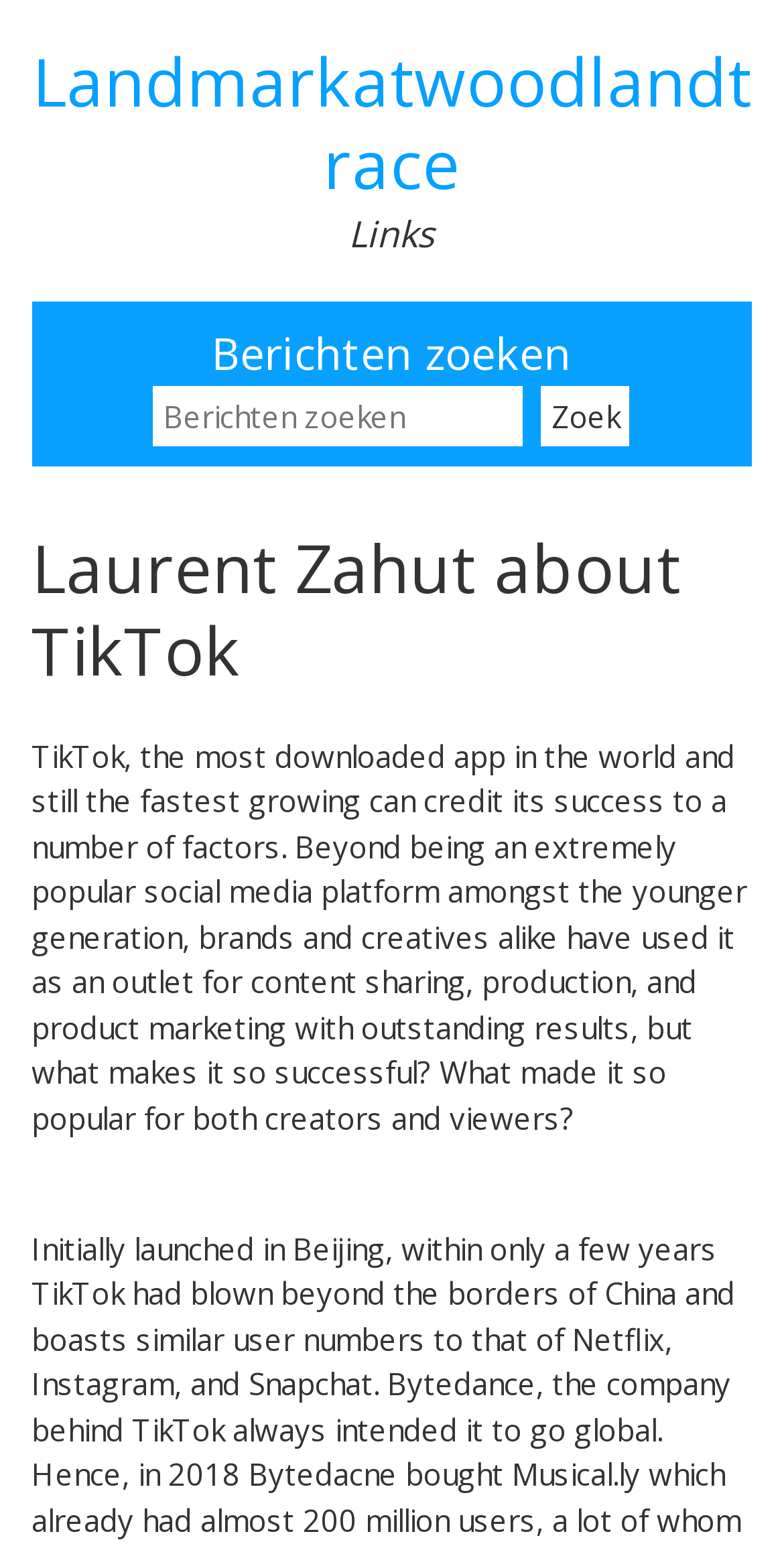Bounding box coordinates are given in the format (top-left x, top-left y, bottom-right x, bottom-right y). All values should be floating point numbers between 0 and 1. Provide the bounding box coordinate for the UI element described as: parent_node: Zoek naar: value="Zoek"

[0.691, 0.25, 0.804, 0.289]